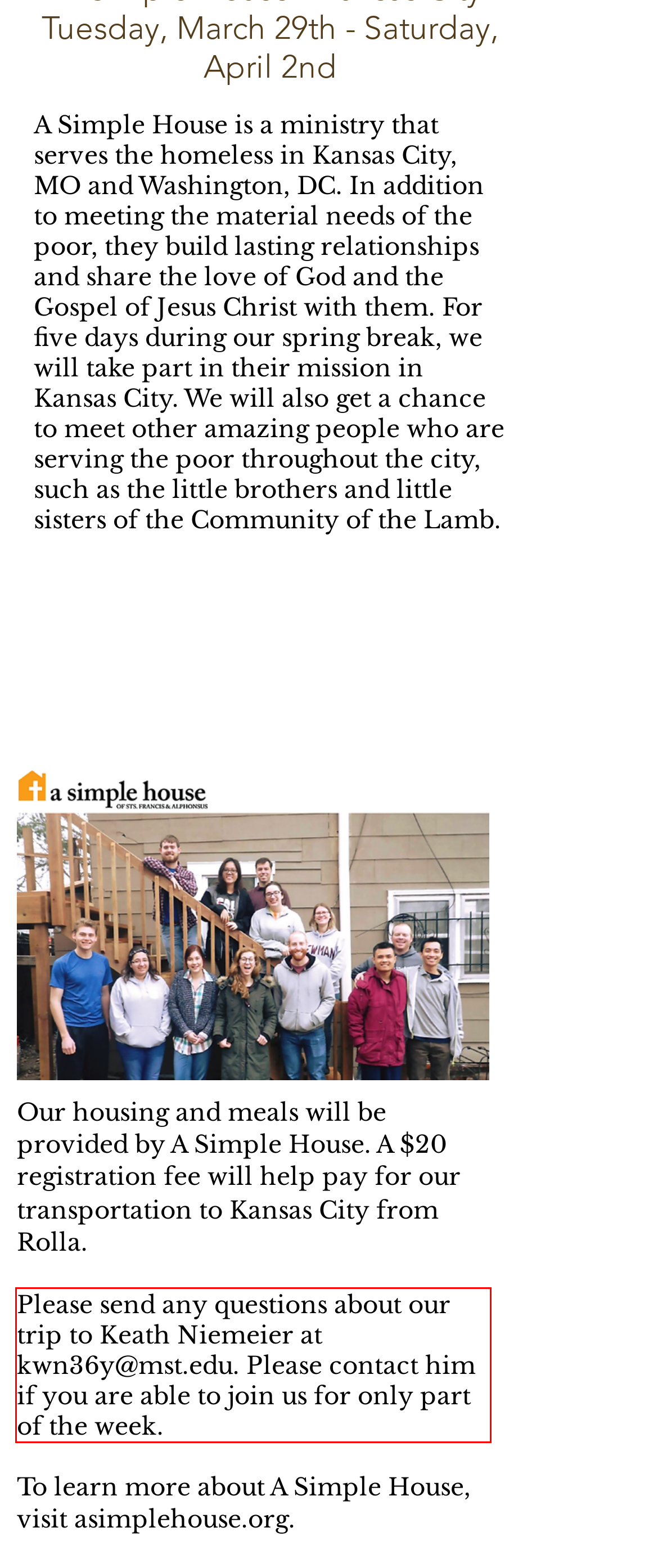Please extract the text content from the UI element enclosed by the red rectangle in the screenshot.

Please send any questions about our trip to Keath Niemeier at kwn36y@mst.edu. Please contact him if you are able to join us for only part of the week.